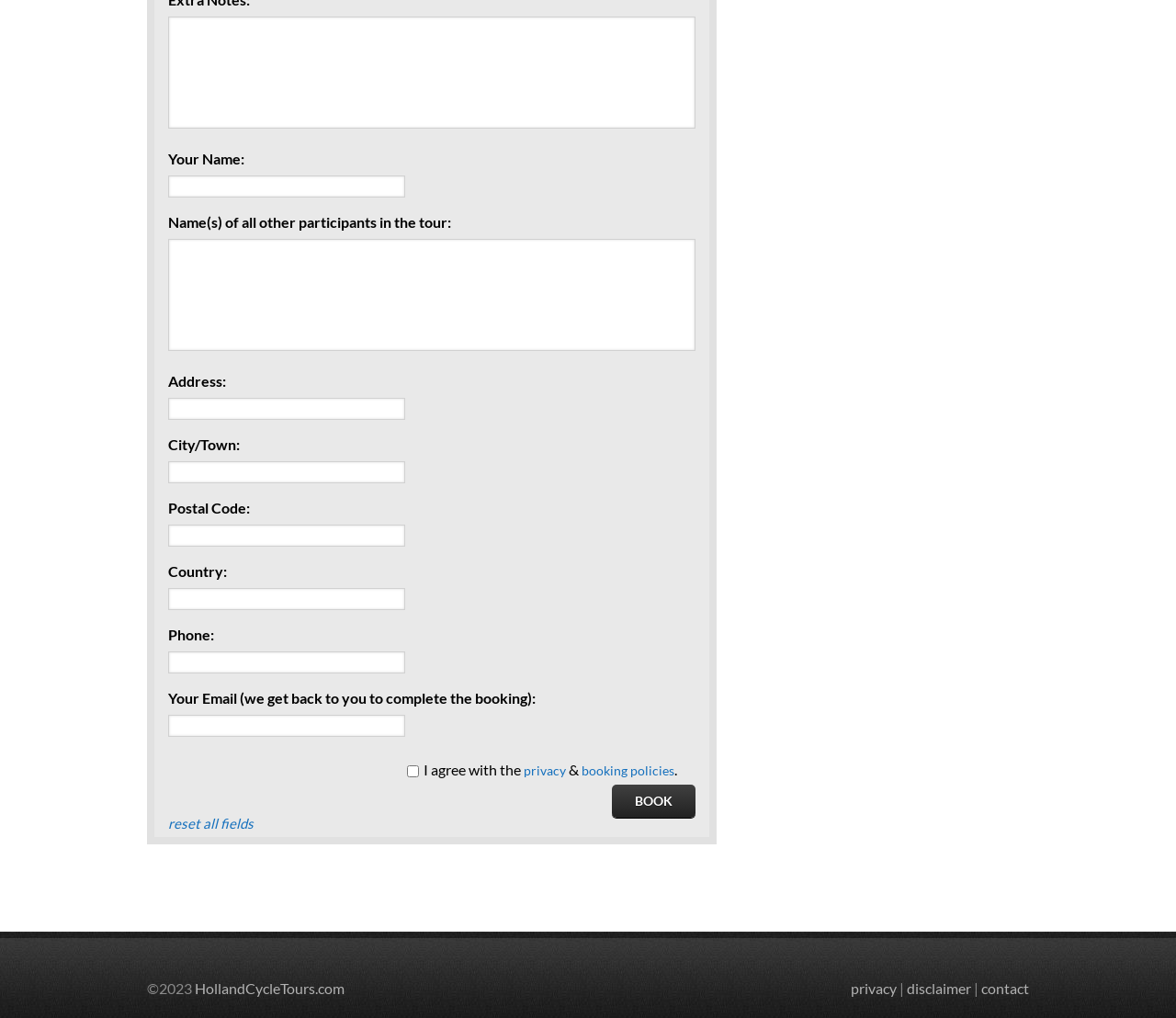What is the first field to fill in?
Look at the image and provide a short answer using one word or a phrase.

Your Name